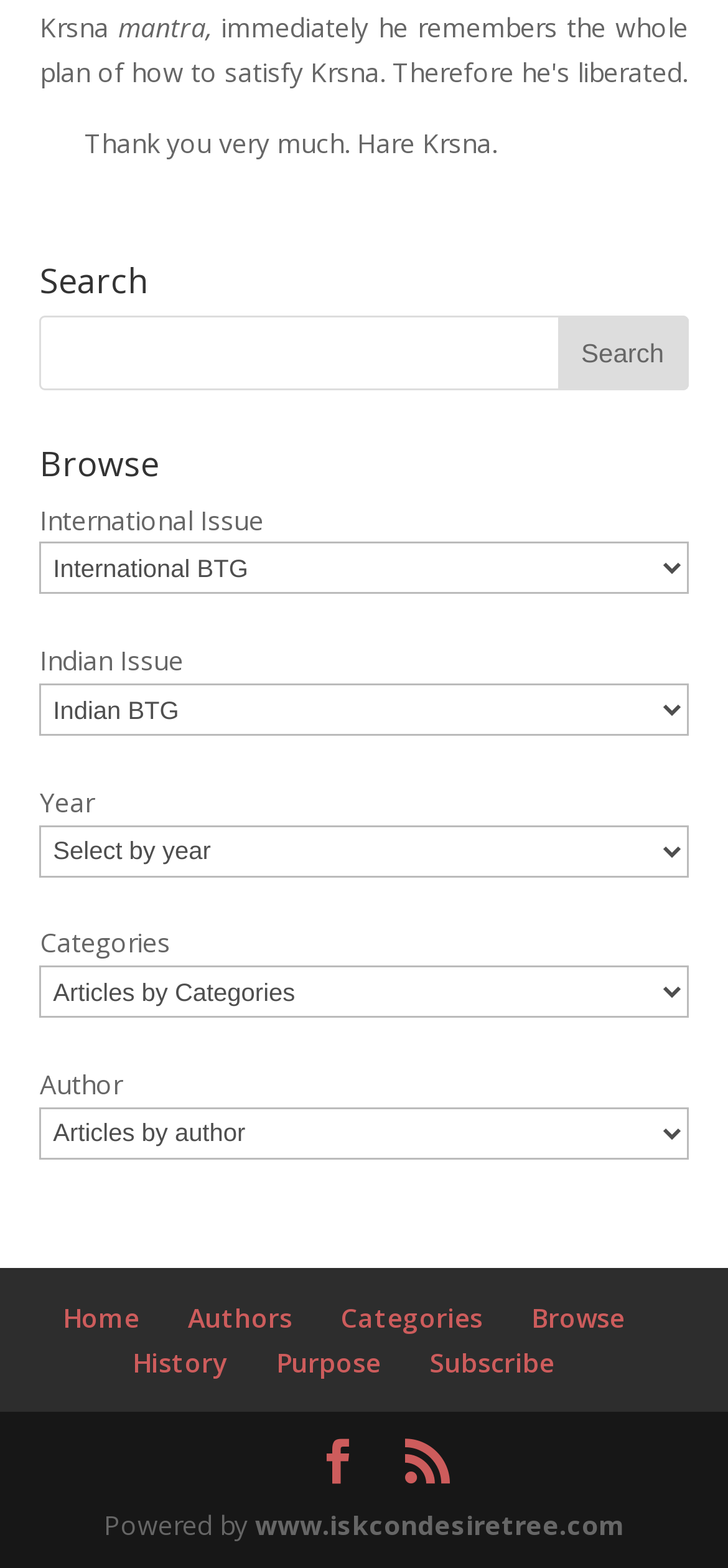What is the purpose of the search bar?
Provide a short answer using one word or a brief phrase based on the image.

To search